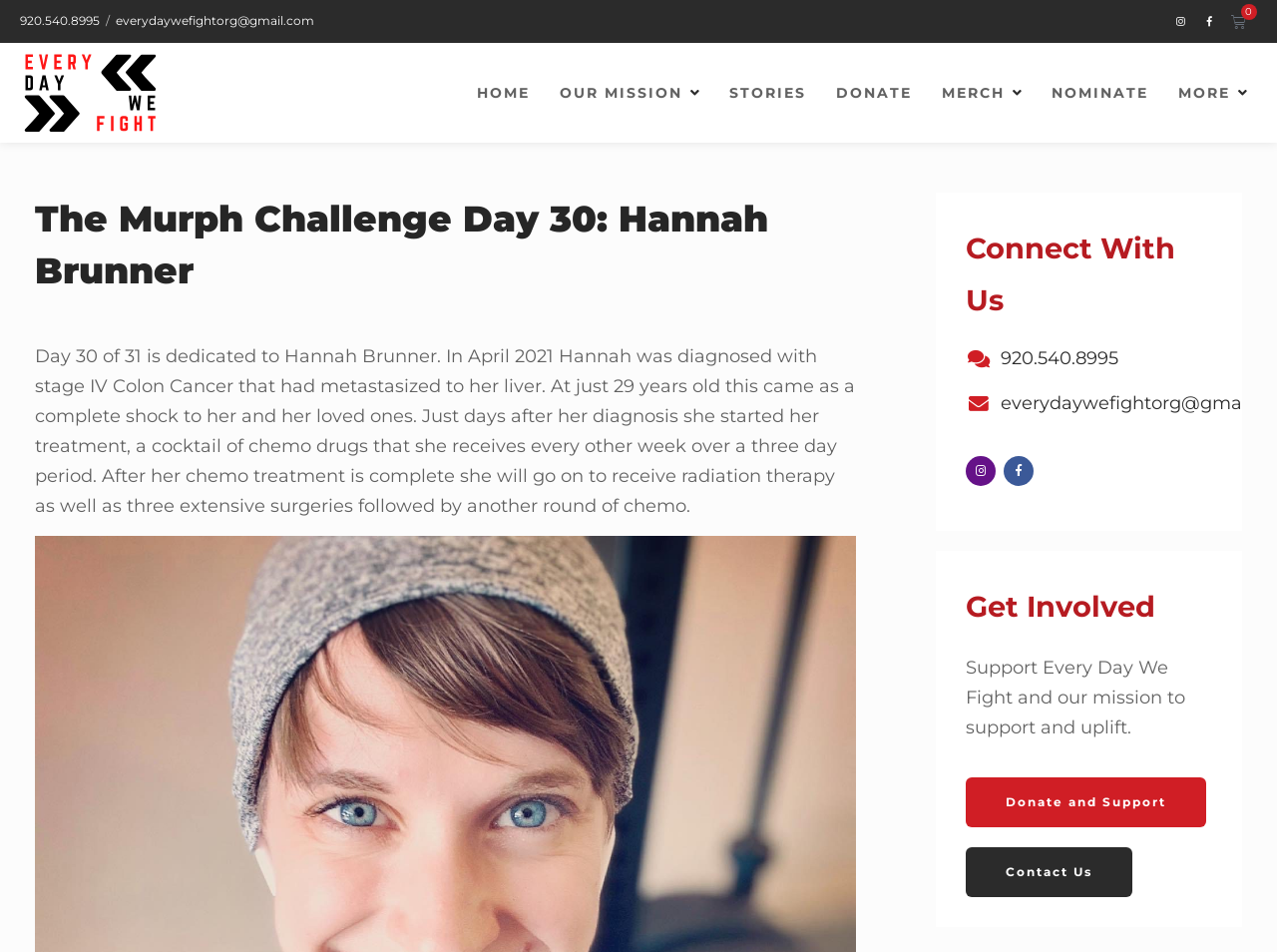Please locate the UI element described by "open a support ticket" and provide its bounding box coordinates.

None